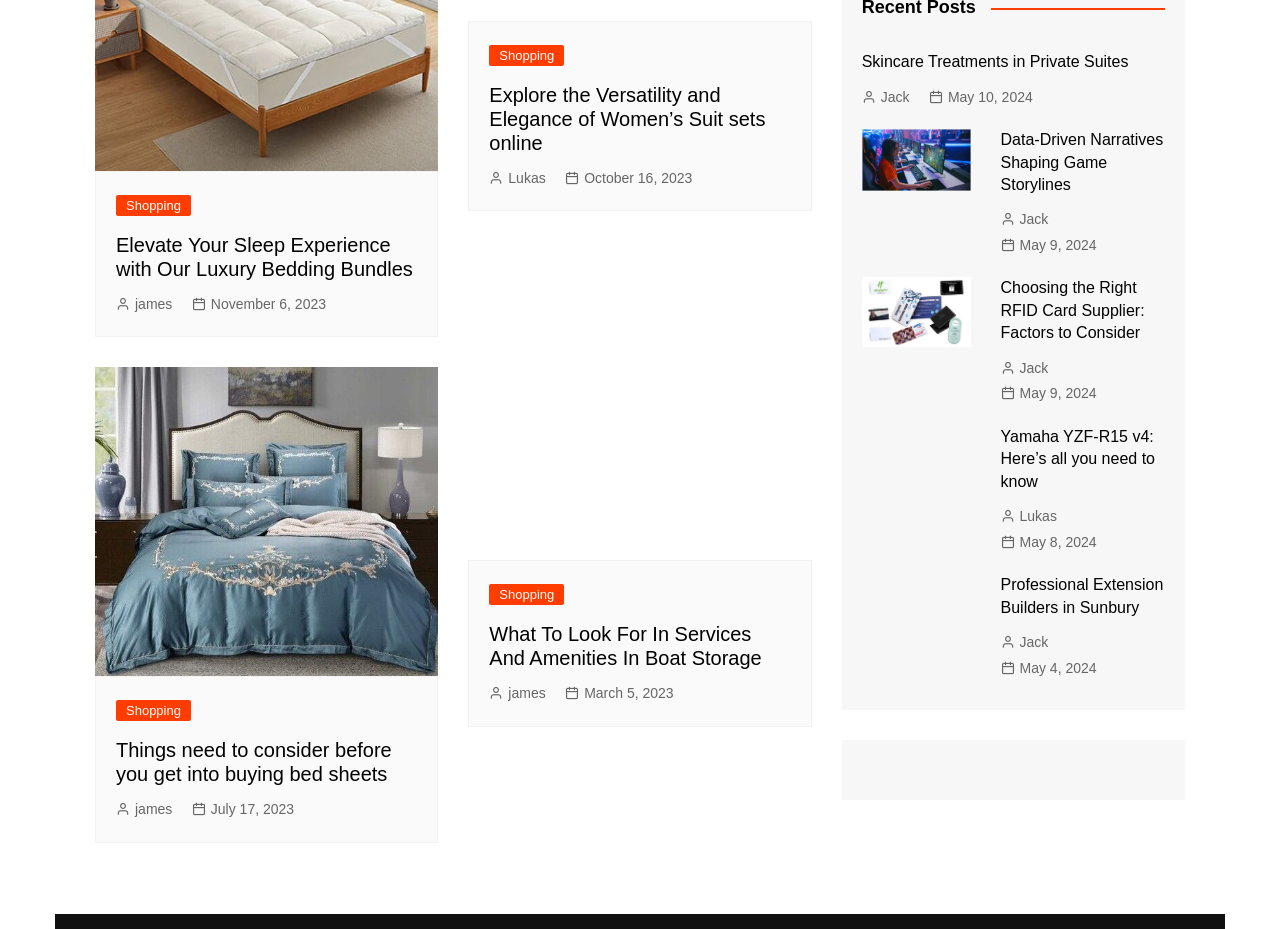Predict the bounding box of the UI element that fits this description: "Data-Driven Narratives Shaping Game Storylines".

[0.782, 0.141, 0.909, 0.208]